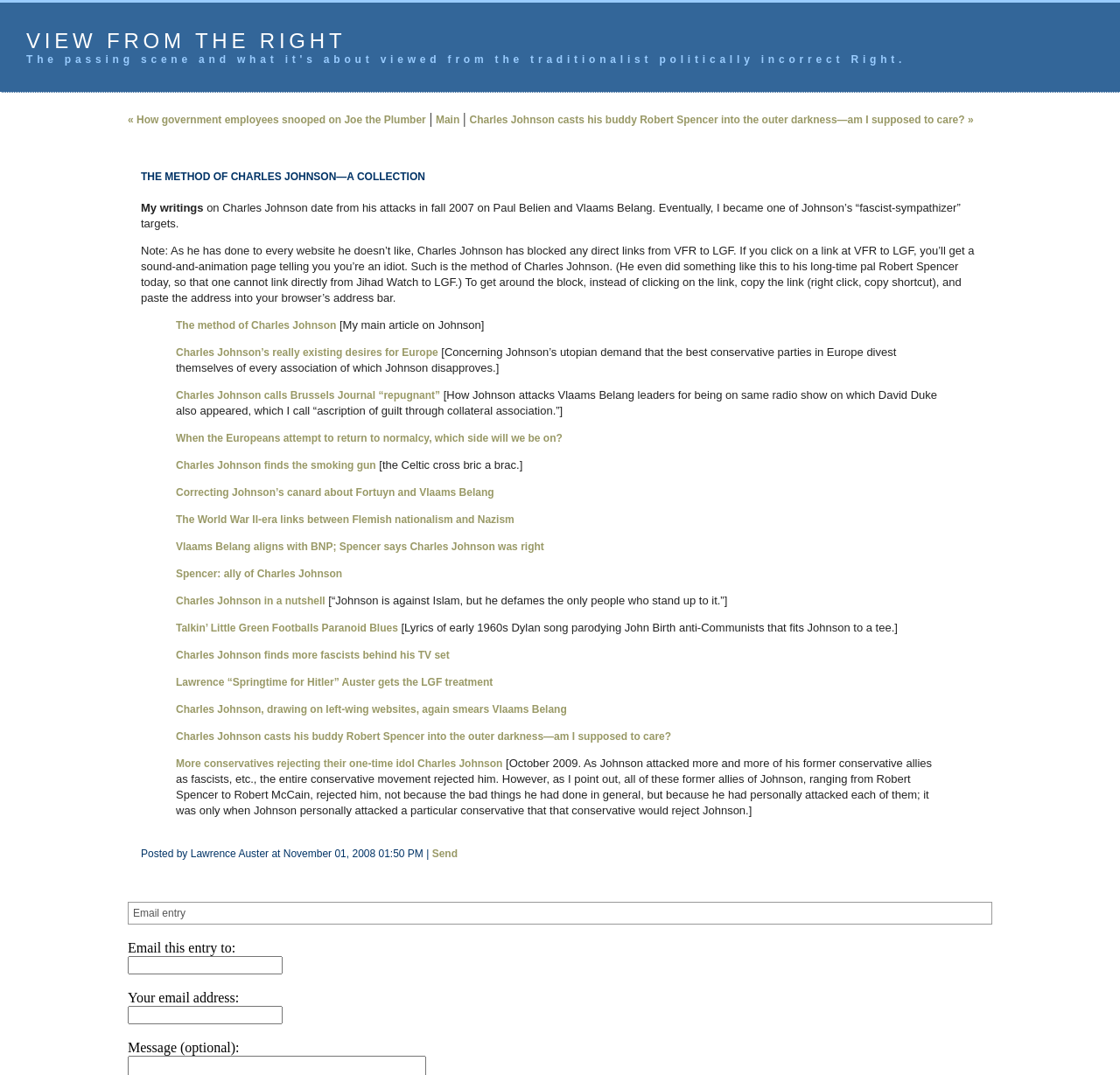Analyze the image and provide a detailed answer to the question: What is the author's name?

The static text 'Posted by Lawrence Auster at November 01, 2008 01:50 PM |' at the bottom of the page indicates that the author's name is Lawrence Auster.